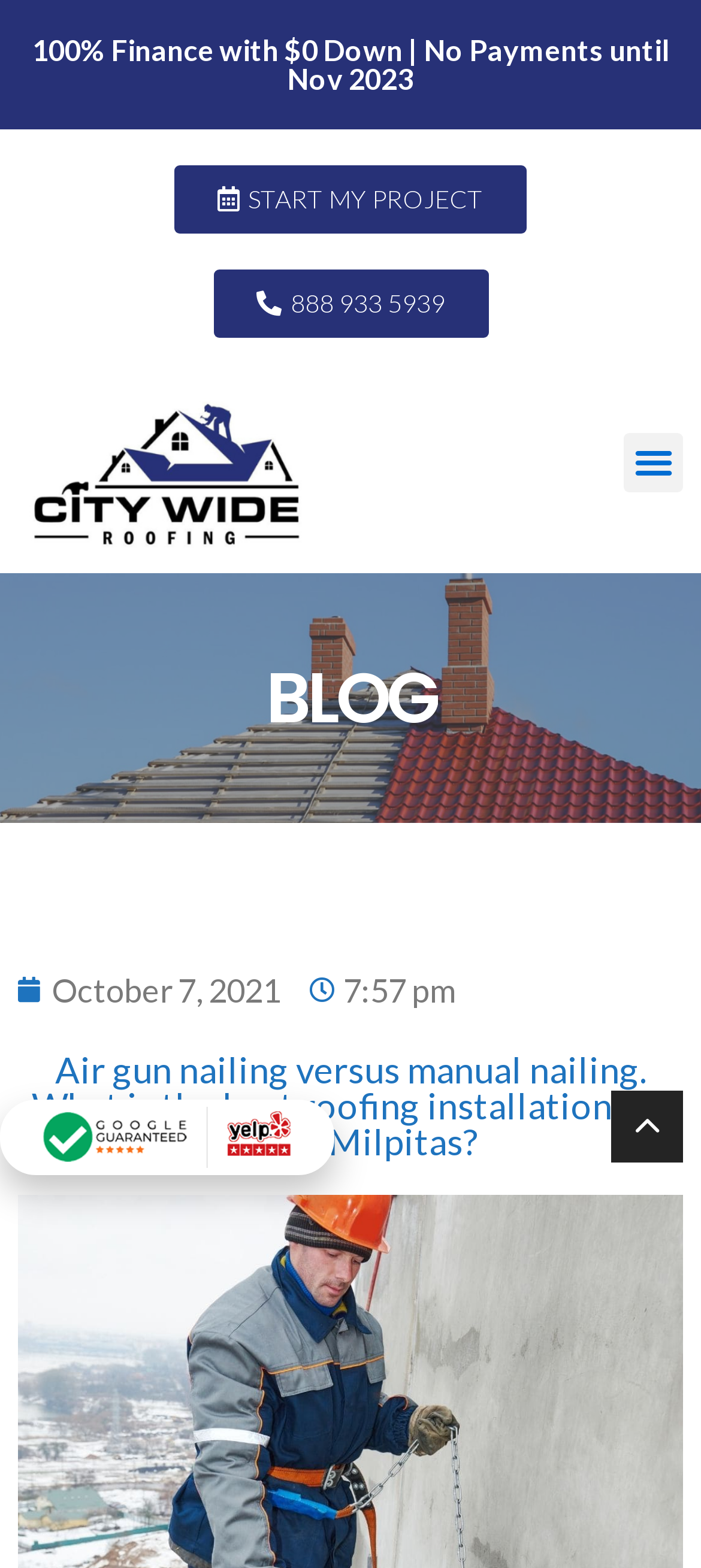Based on what you see in the screenshot, provide a thorough answer to this question: What is the date of the blog post?

The date of the blog post is provided as a link with the bounding box coordinates [0.026, 0.616, 0.4, 0.647], indicating when the post was published.